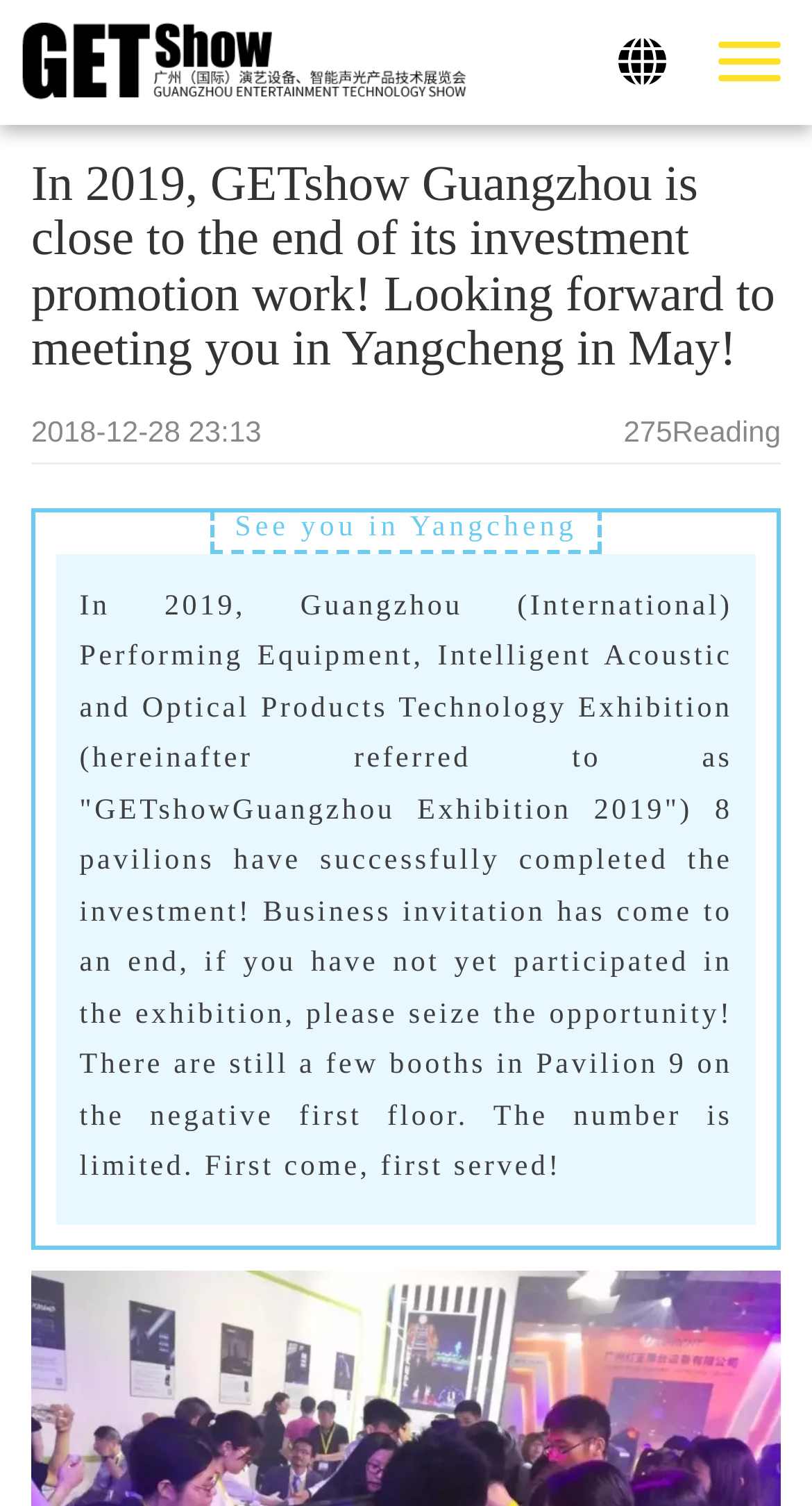How many pavilions have successfully completed investment?
Respond to the question with a single word or phrase according to the image.

8